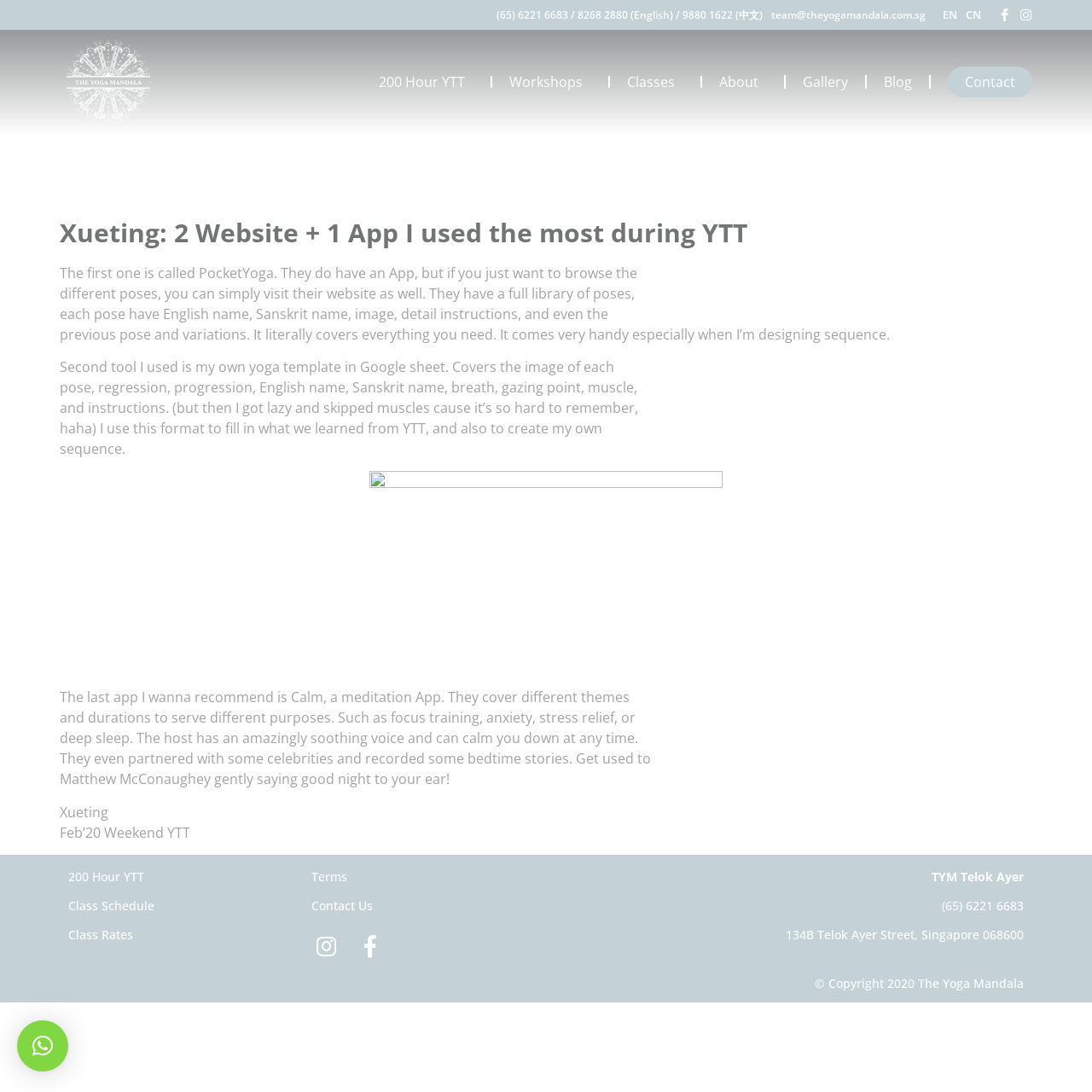How many tools are recommended for yoga practice?
Provide a detailed and well-explained answer to the question.

The question asks for the number of tools recommended for yoga practice. After analyzing the webpage content, I found that three tools are recommended: PocketYoga, a personal yoga template in Google sheet, and the Calm meditation app.